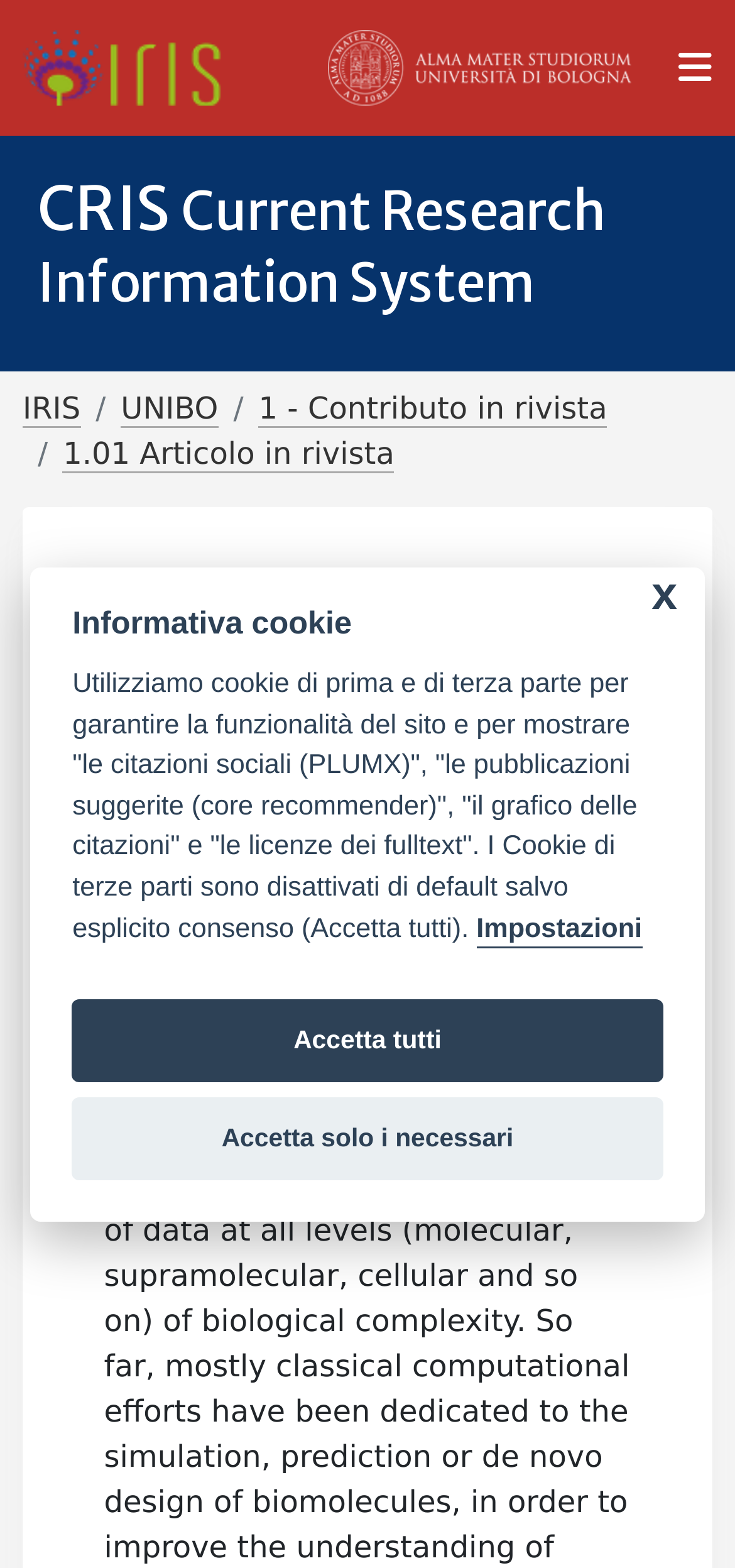What is the year of publication of the article?
Provide a short answer using one word or a brief phrase based on the image.

2022